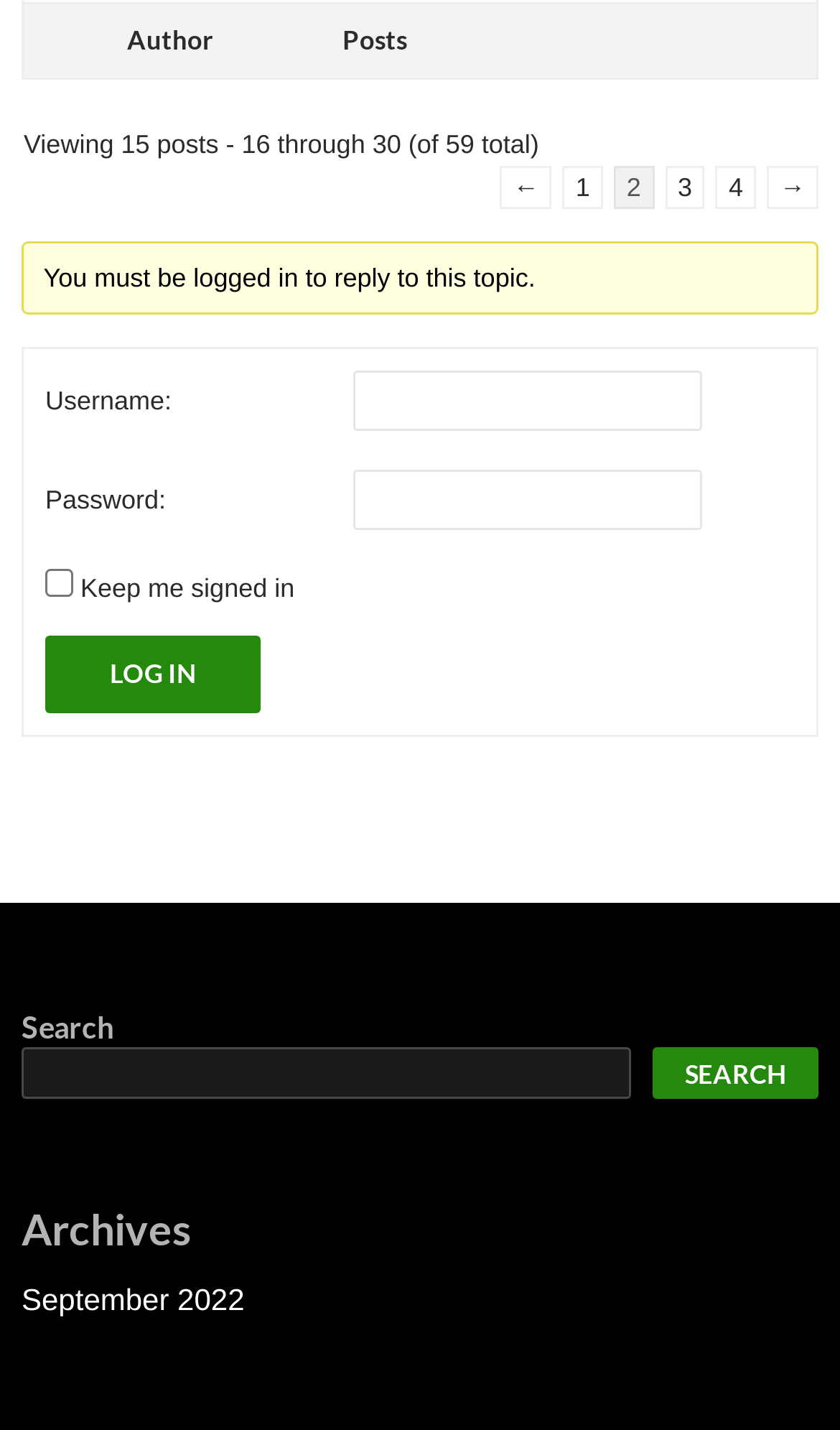What is the last archive month listed?
Refer to the image and give a detailed answer to the question.

The last archive month listed is 'September 2022', which is a link at the bottom of the page.